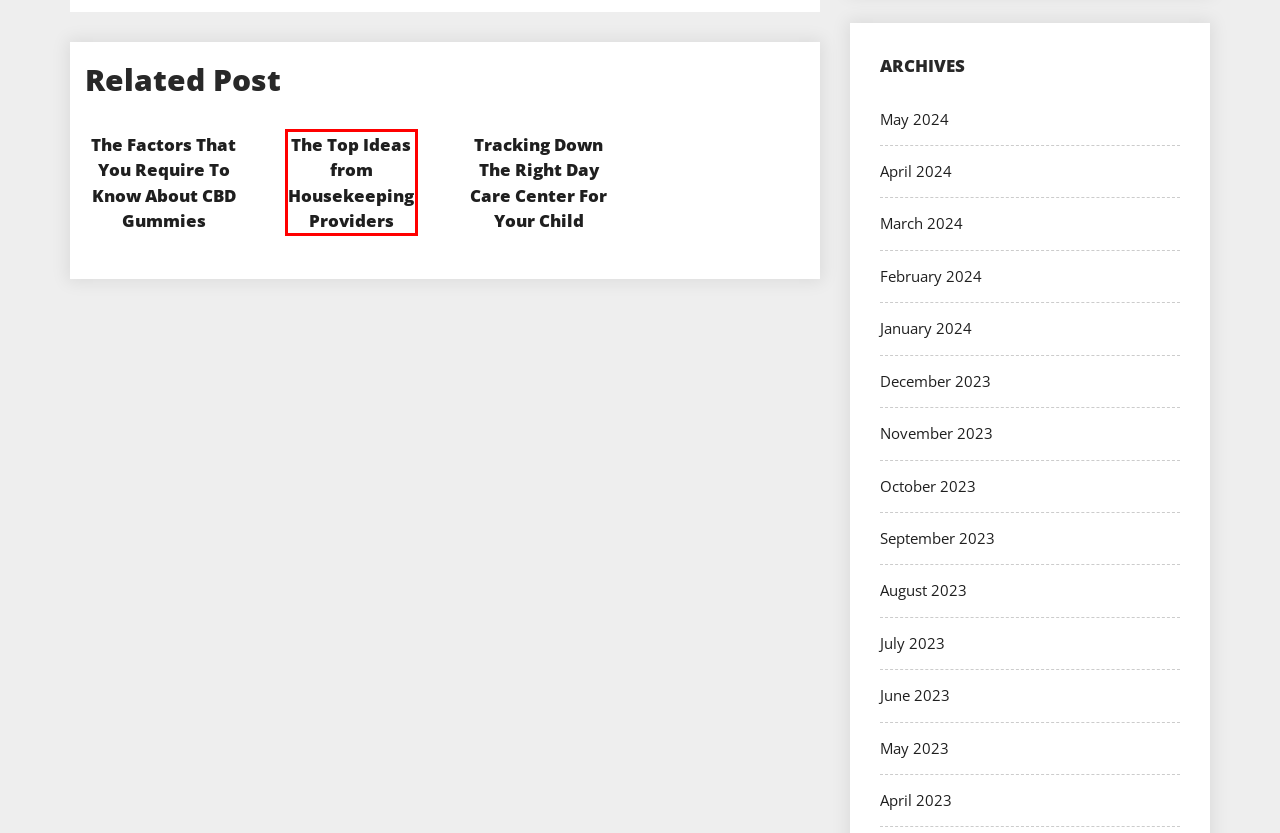Analyze the screenshot of a webpage that features a red rectangle bounding box. Pick the webpage description that best matches the new webpage you would see after clicking on the element within the red bounding box. Here are the candidates:
A. May 2023 – Search New Things
B. March 2024 – Search New Things
C. February 2024 – Search New Things
D. The Top Ideas from Housekeeping Providers – Search New Things
E. September 2023 – Search New Things
F. July 2023 – Search New Things
G. August 2023 – Search New Things
H. January 2024 – Search New Things

D